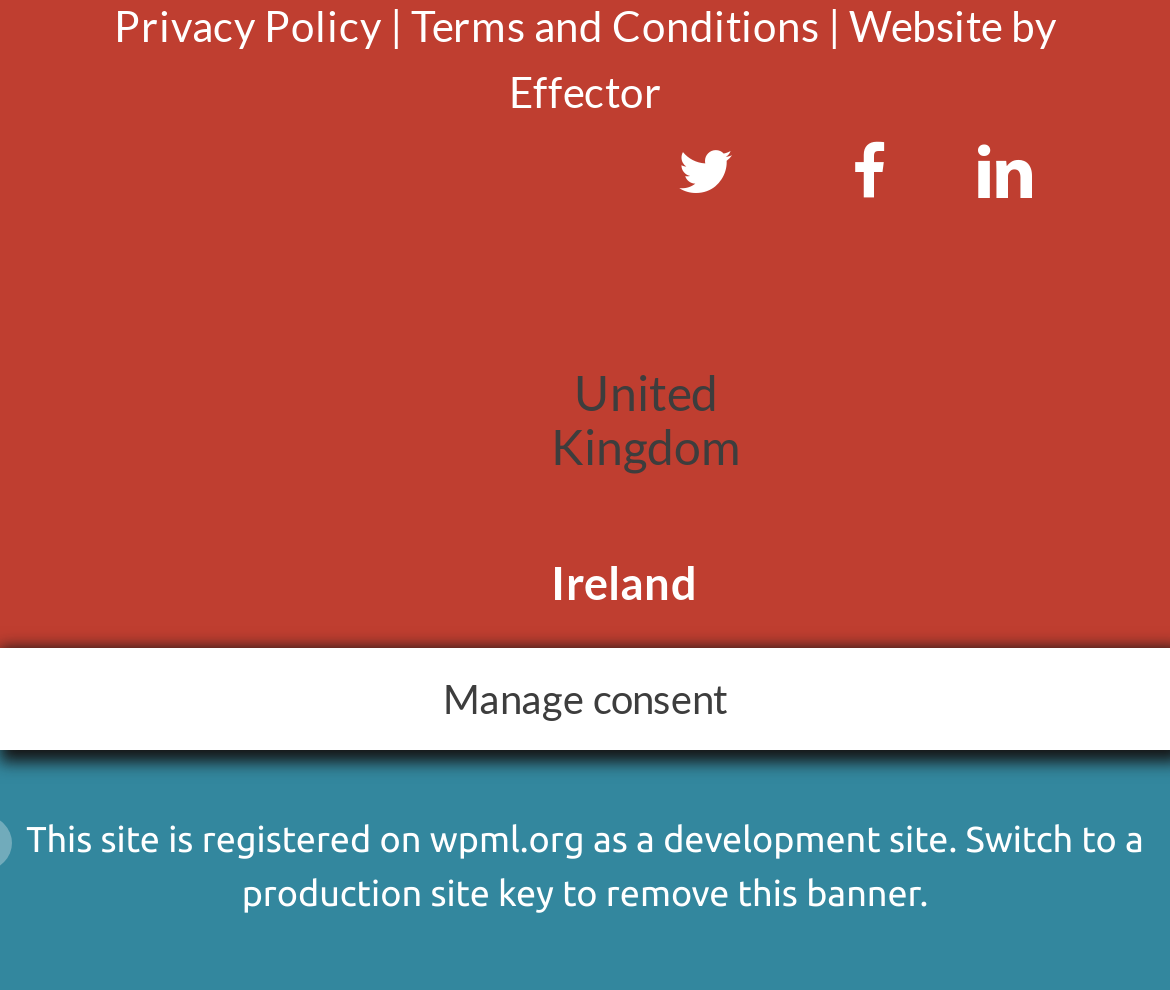How many social media links are there?
Give a single word or phrase as your answer by examining the image.

3